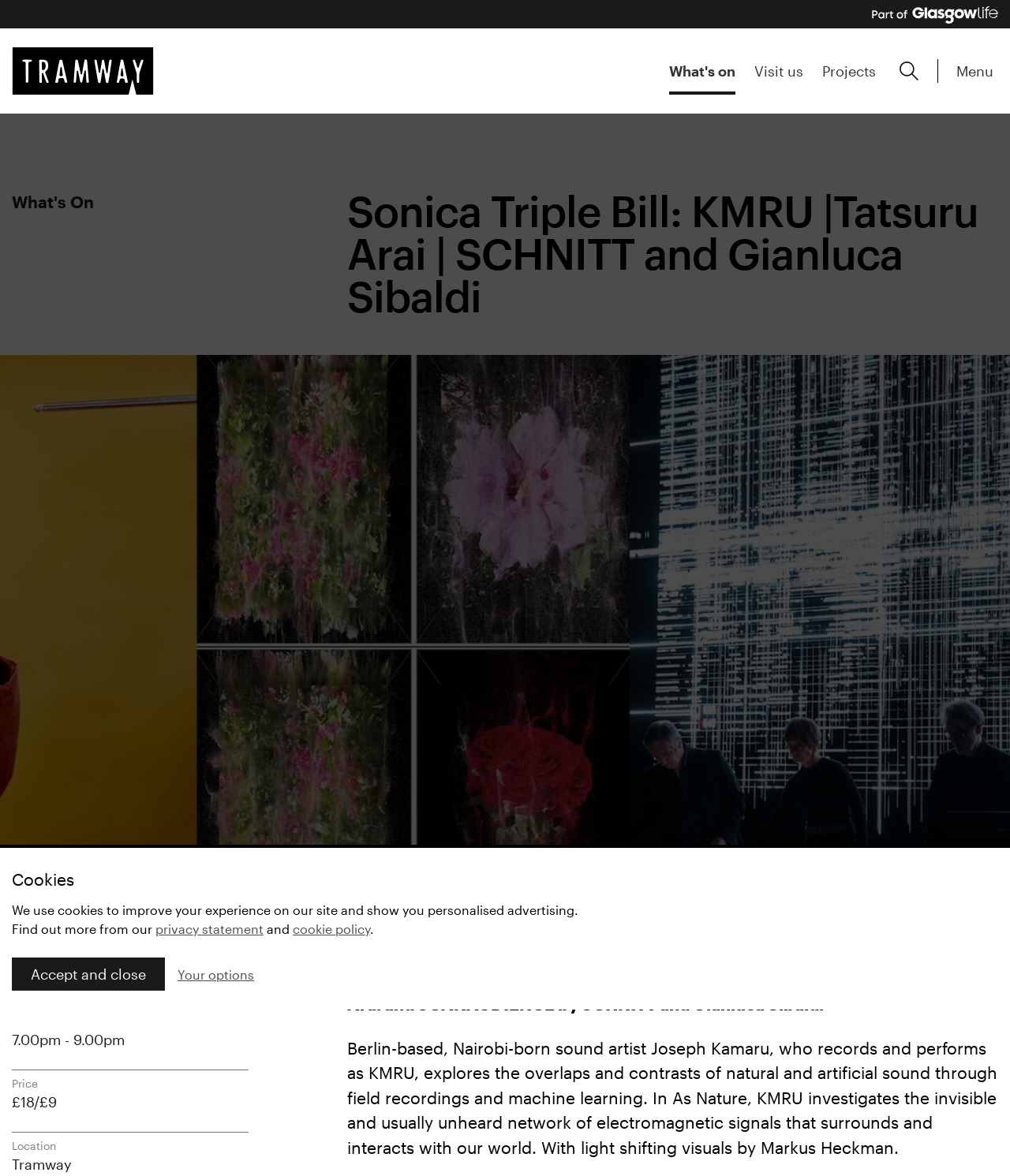Provide an in-depth description of the elements and layout of the webpage.

The webpage is about an event called "Sonica Triple Bill: KMRU |Tatsuru Arai | SCHNITT and Gianluca Sibaldi" at Tramway. At the top, there is a navigation menu with links to "What's on", "Visit us", and "Projects". On the top right, there is a search form and a main menu button. Below the navigation menu, there is a large image that spans the entire width of the page, with a heading that displays the event title.

On the left side of the page, there is a column with event details, including the date, time, price, and location. Below the event details, there is a description of the event, which is a triple bill featuring three artists: KMRU, Tatsuru Arai, and SCHNITT and Gianluca Sibaldi. The description provides more information about each artist's performance.

At the bottom of the page, there is a dialog box with a message about cookies and privacy, with links to the privacy statement and cookie policy. There are also buttons to accept and close the dialog box or to view options.

There are several images on the page, including the large image at the top, an image of the Glasgow Life logo, and an image of the Tramway logo. There are also several buttons and links throughout the page, including a button to expand the search form and a button to expand the main menu.